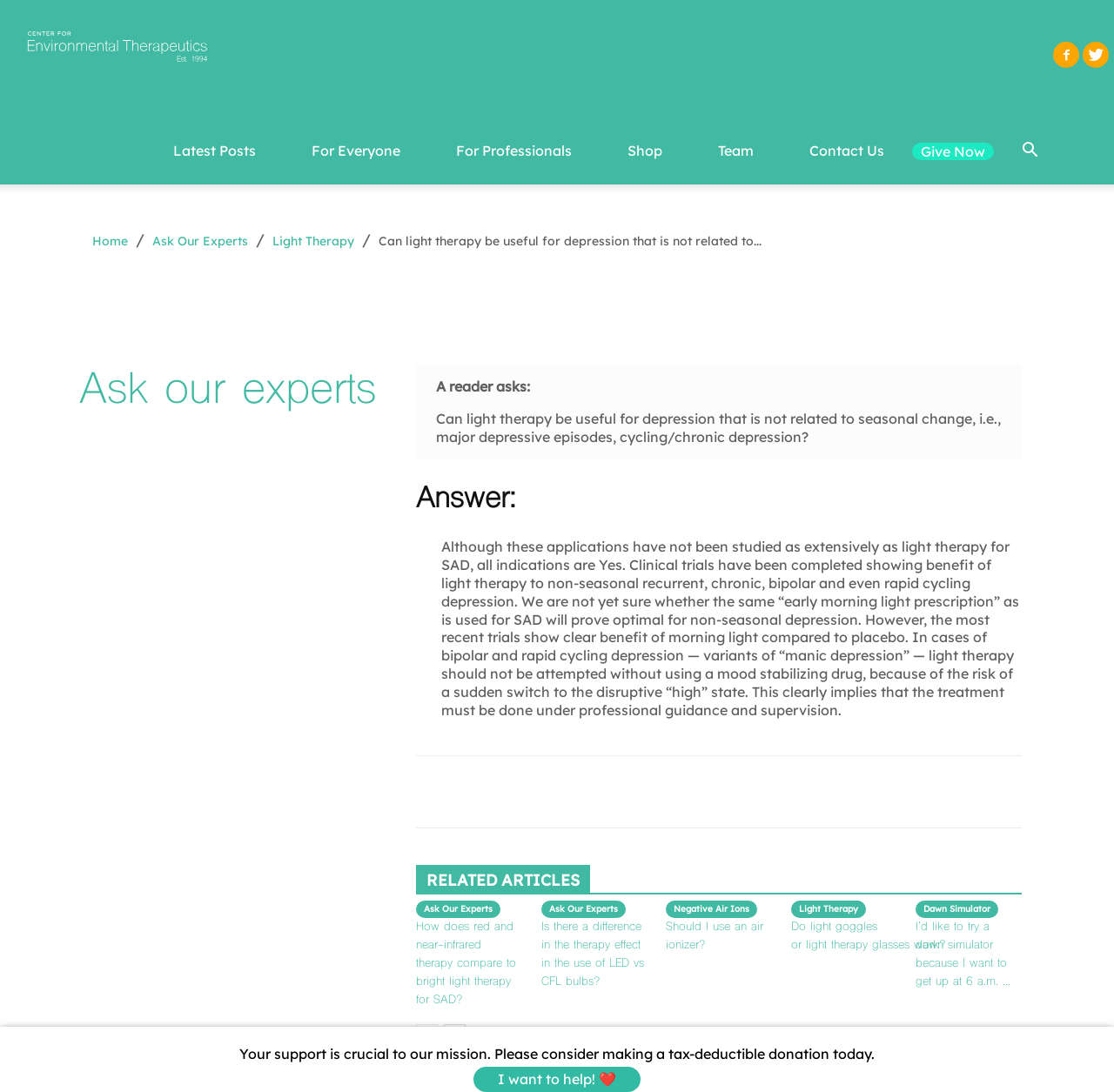Mark the bounding box of the element that matches the following description: "For Everyone".

[0.255, 0.107, 0.384, 0.169]